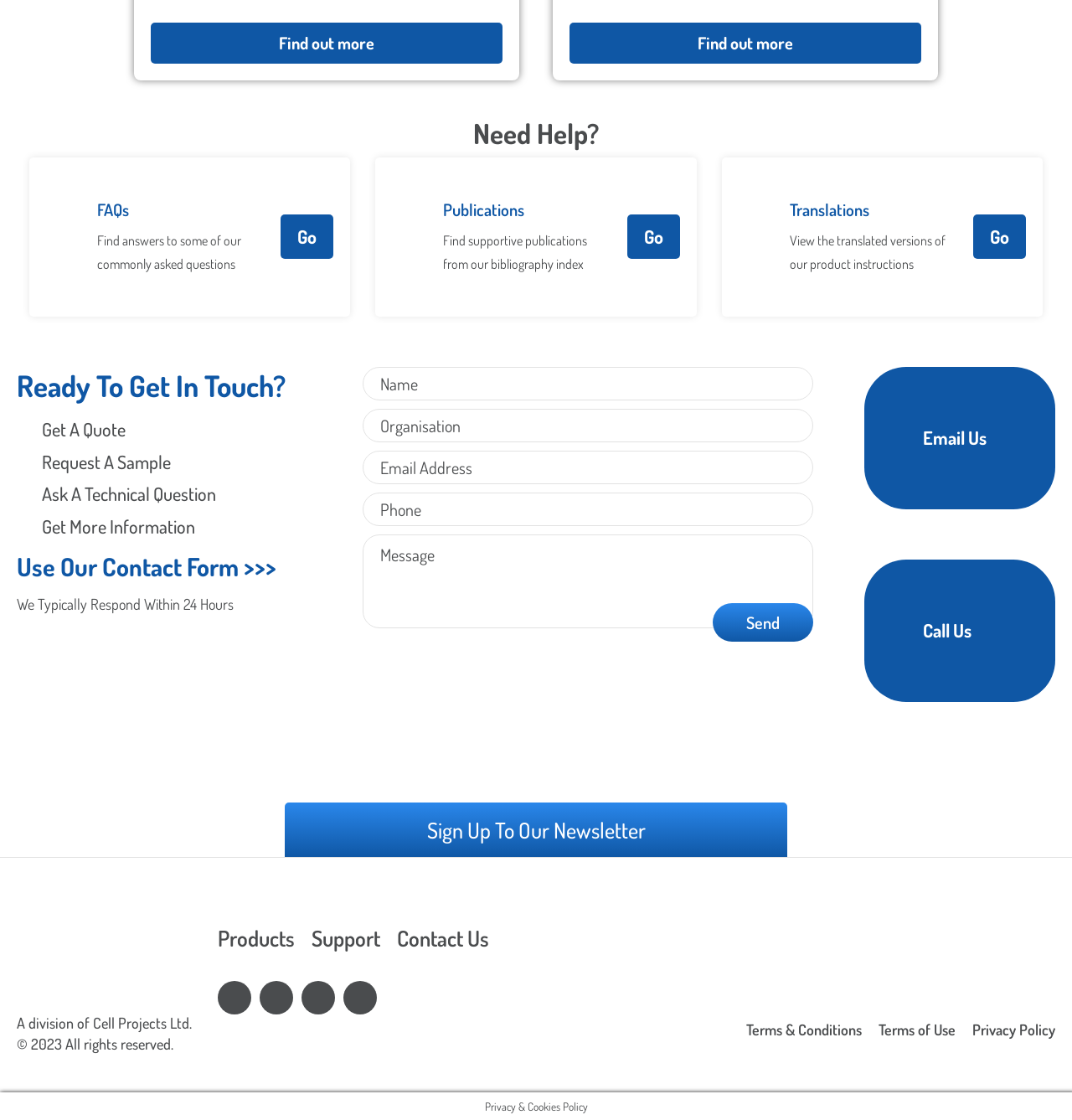Use the information in the screenshot to answer the question comprehensively: What is the purpose of the 'Need Help?' section?

The 'Need Help?' section is likely a support section where users can find answers to their questions. This is inferred from the presence of links to 'FAQs', 'Publications', and 'Translations', which are common resources provided to help users.